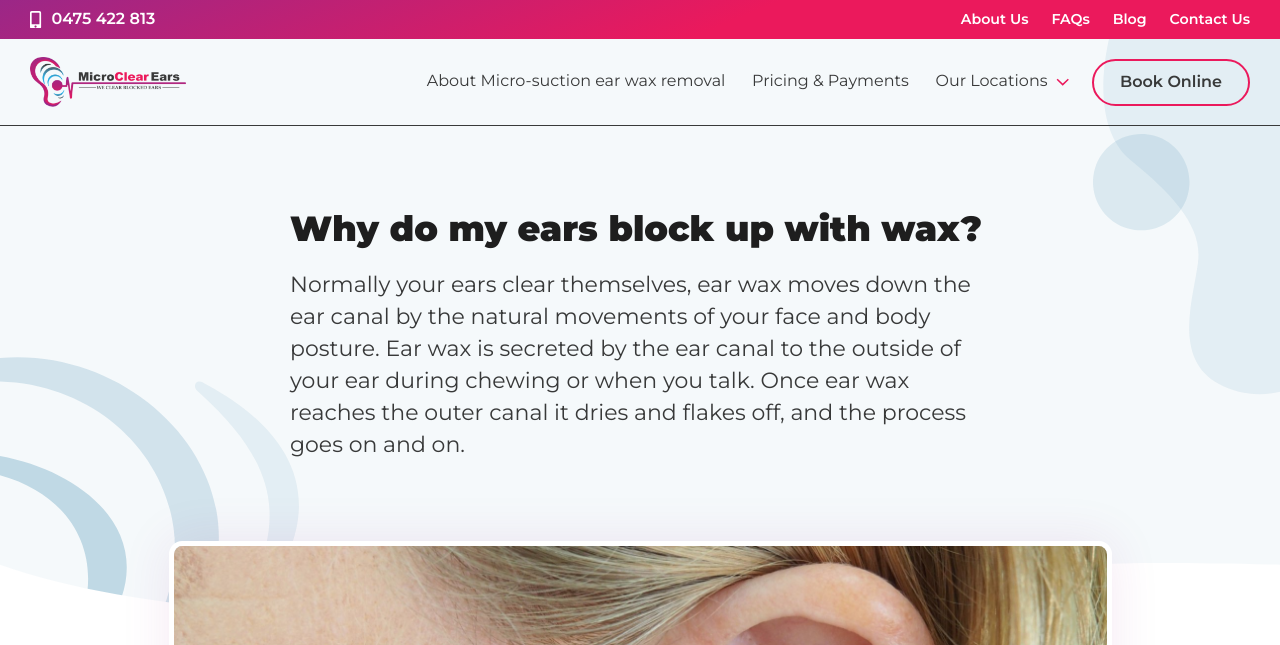Pinpoint the bounding box coordinates of the element that must be clicked to accomplish the following instruction: "Click on 'About Micro-suction ear wax removal'". The coordinates should be in the format of four float numbers between 0 and 1, i.e., [left, top, right, bottom].

[0.333, 0.119, 0.567, 0.196]